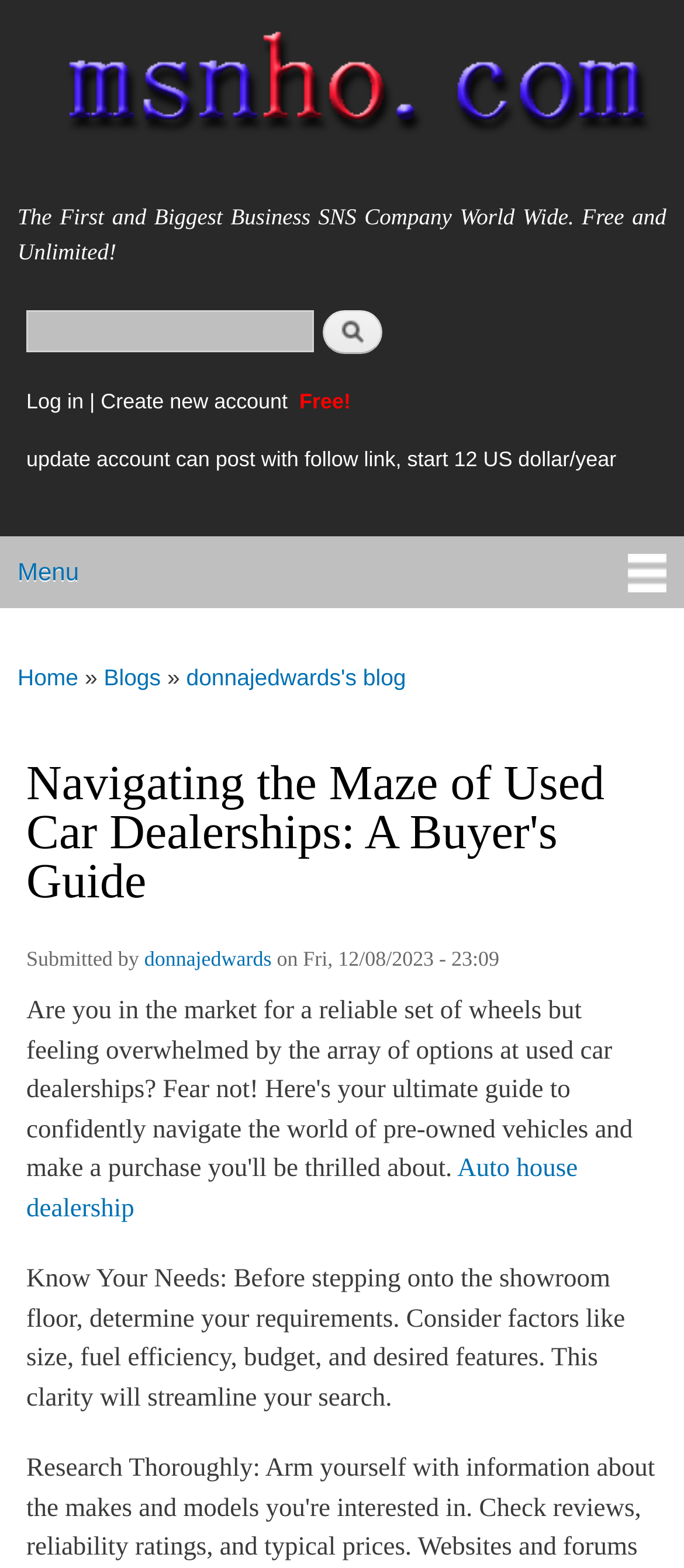Indicate the bounding box coordinates of the clickable region to achieve the following instruction: "Visit the Auto house dealership."

[0.038, 0.737, 0.845, 0.78]